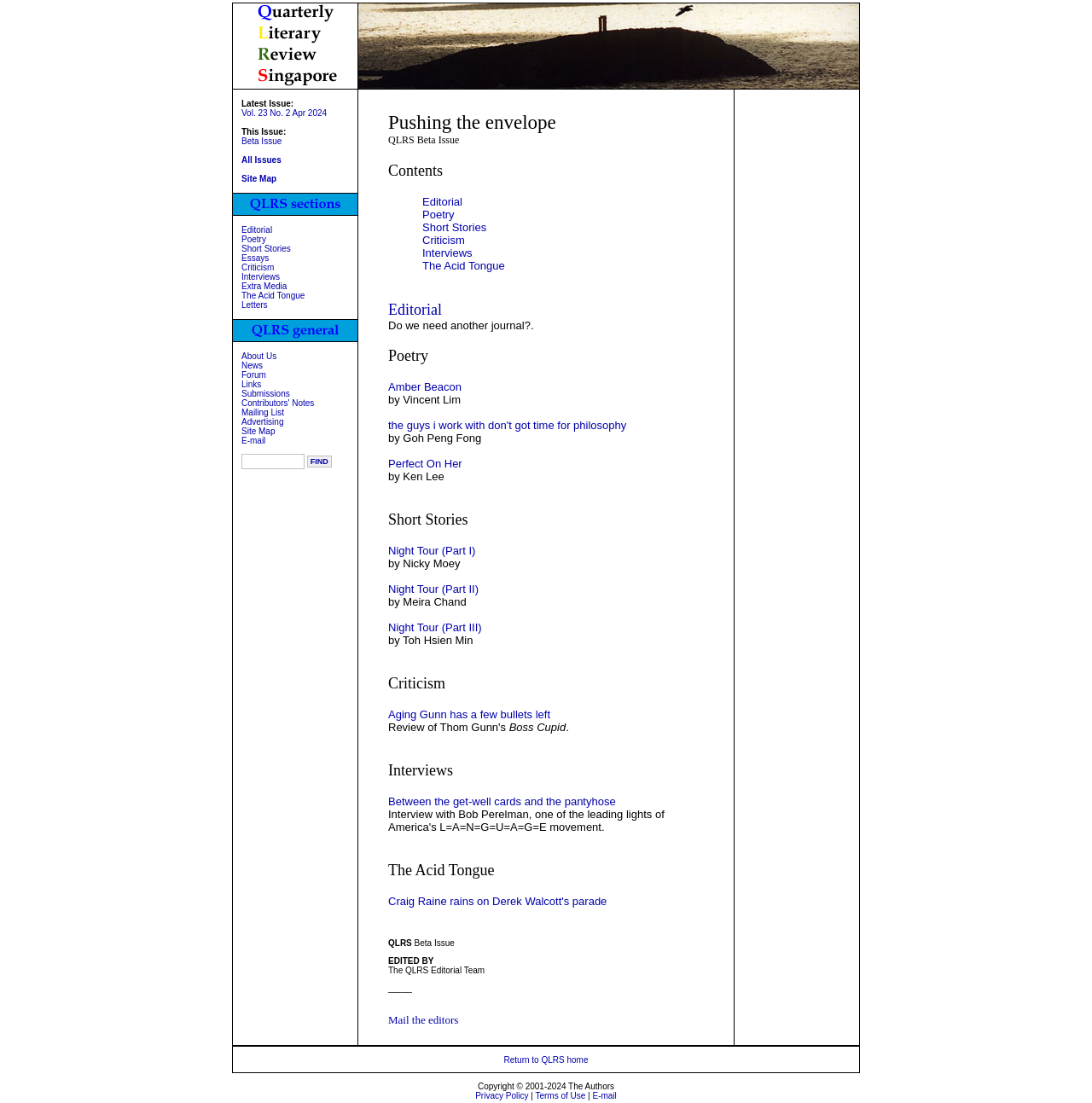Specify the bounding box coordinates of the area to click in order to follow the given instruction: "View latest issue."

[0.221, 0.098, 0.299, 0.107]